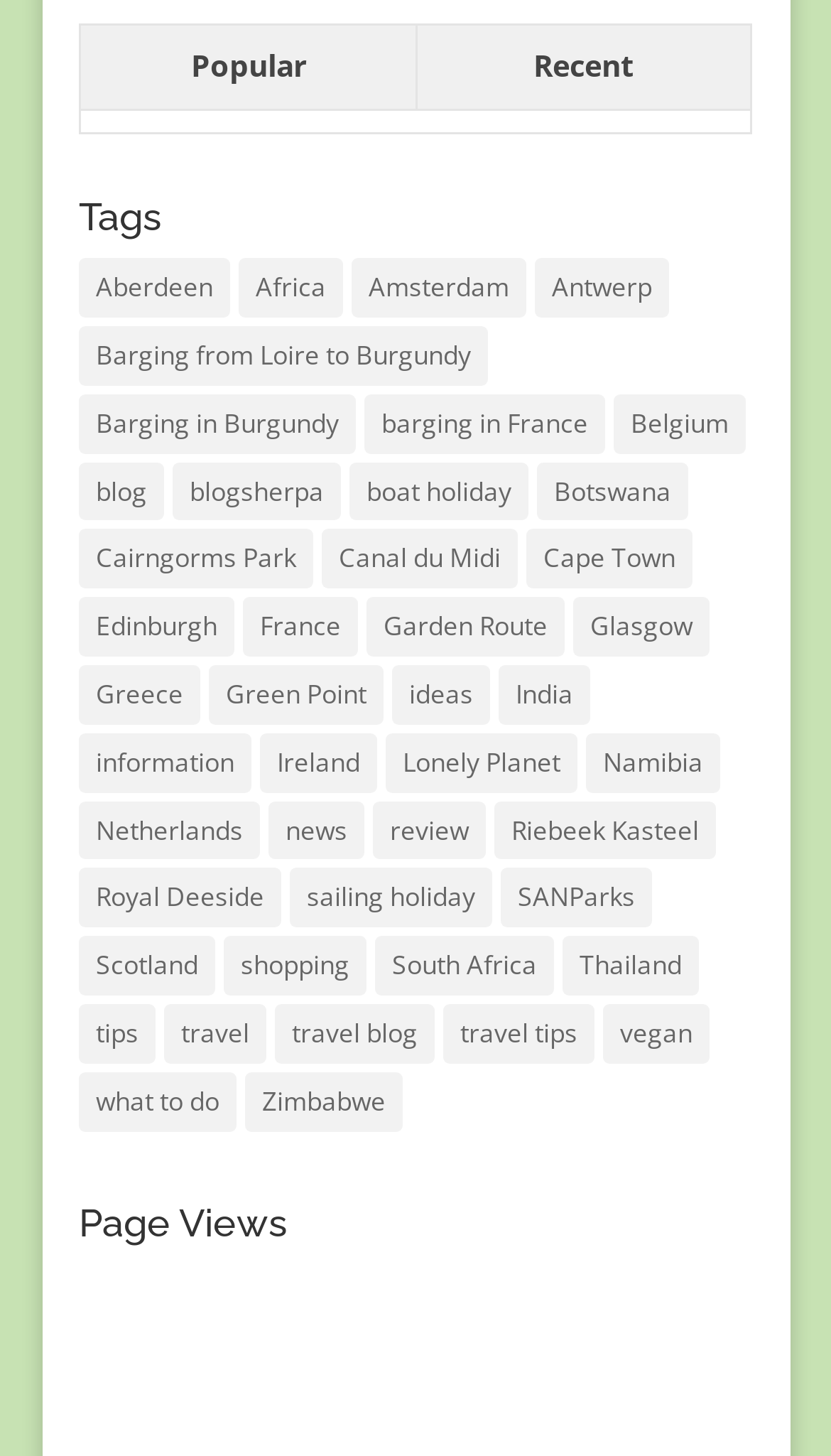Could you locate the bounding box coordinates for the section that should be clicked to accomplish this task: "Explore the 'travel' category".

[0.198, 0.689, 0.321, 0.73]